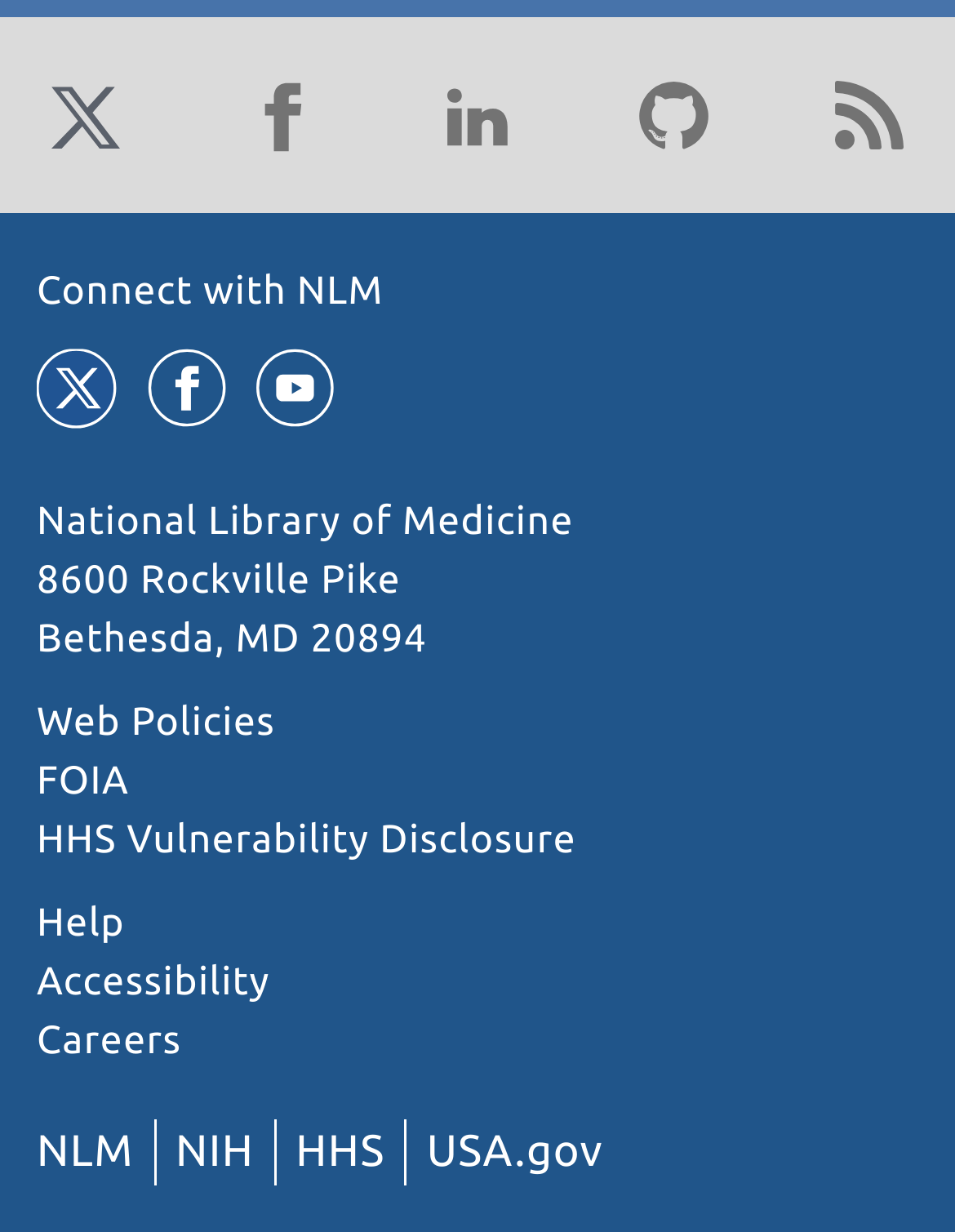How many links are there at the bottom of the webpage?
Please give a detailed and elaborate answer to the question.

I counted the number of links at the bottom of the webpage by looking at the links with text 'NLM', 'NIH', 'HHS', 'USA.gov', 'Web Policies', 'FOIA', and 'Help'. These links are located at the bottom section of the webpage.